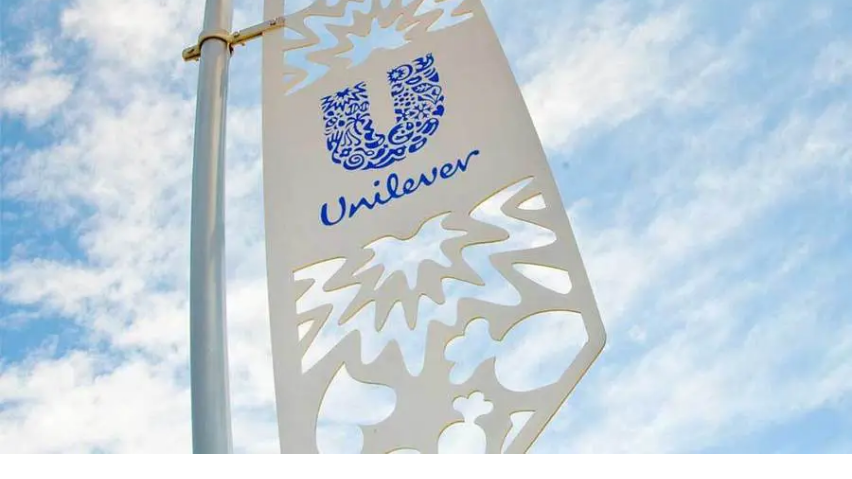Provide a comprehensive description of the image.

The image depicts a decorative flag featuring the Unilever logo prominently displayed against a backdrop of bright blue skies. The flag's design includes intricate cut-out patterns surrounding the logo, which consists of a distinctive blue "U" composed of various stylized graphics. Below the logo, the name "Unilever" is elegantly scripted in blue lettering. This visual representation signifies Unilever's presence and commitment within the Ghanaian market, reflecting the company's efforts to enhance its operational efficiency and brand visibility, as highlighted in the context of support from the Ghana National Chamber of Commerce and Industries (GNCCI).